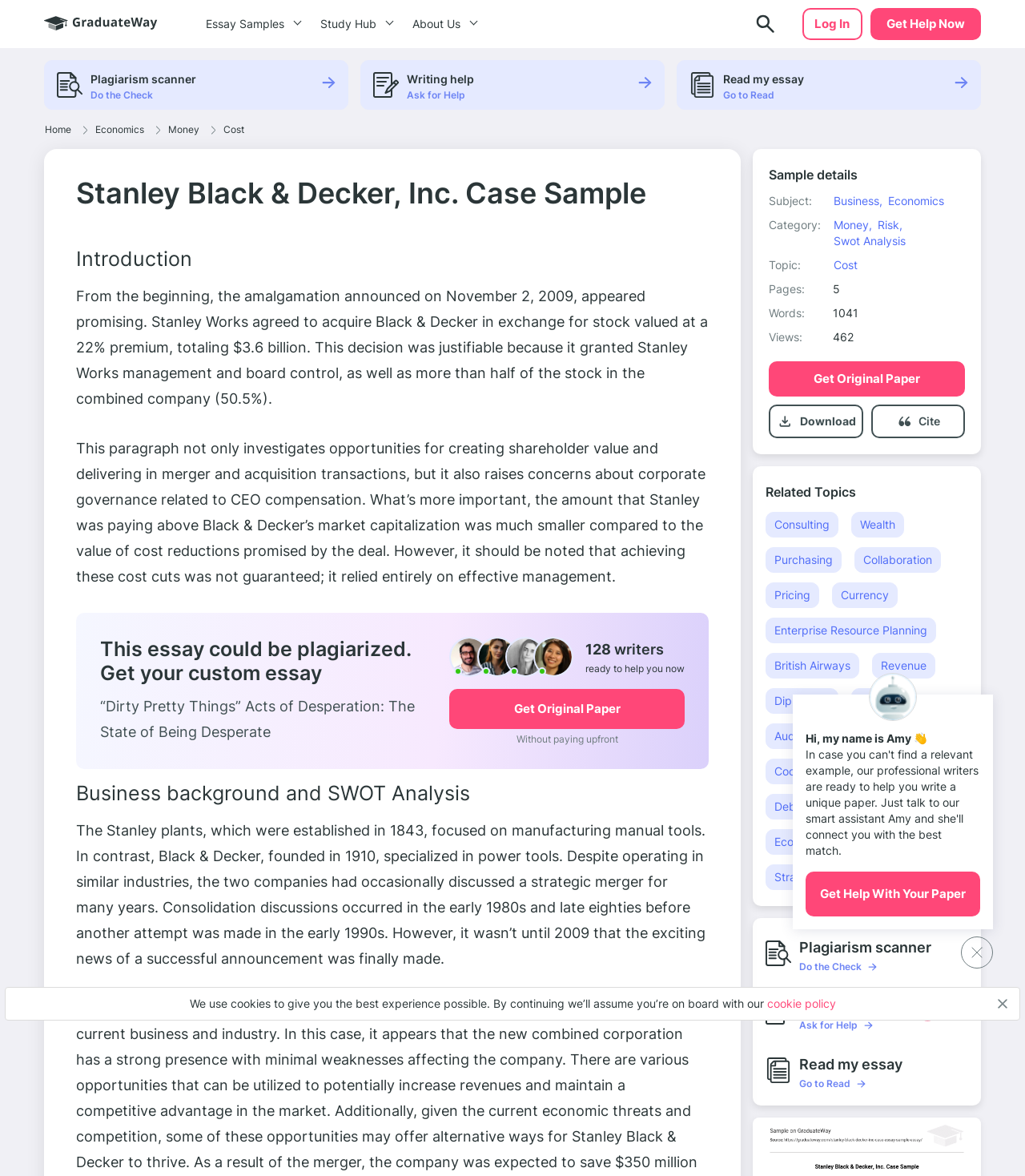Kindly determine the bounding box coordinates of the area that needs to be clicked to fulfill this instruction: "Click the 'Plagiarism scanner' button".

[0.088, 0.061, 0.191, 0.073]